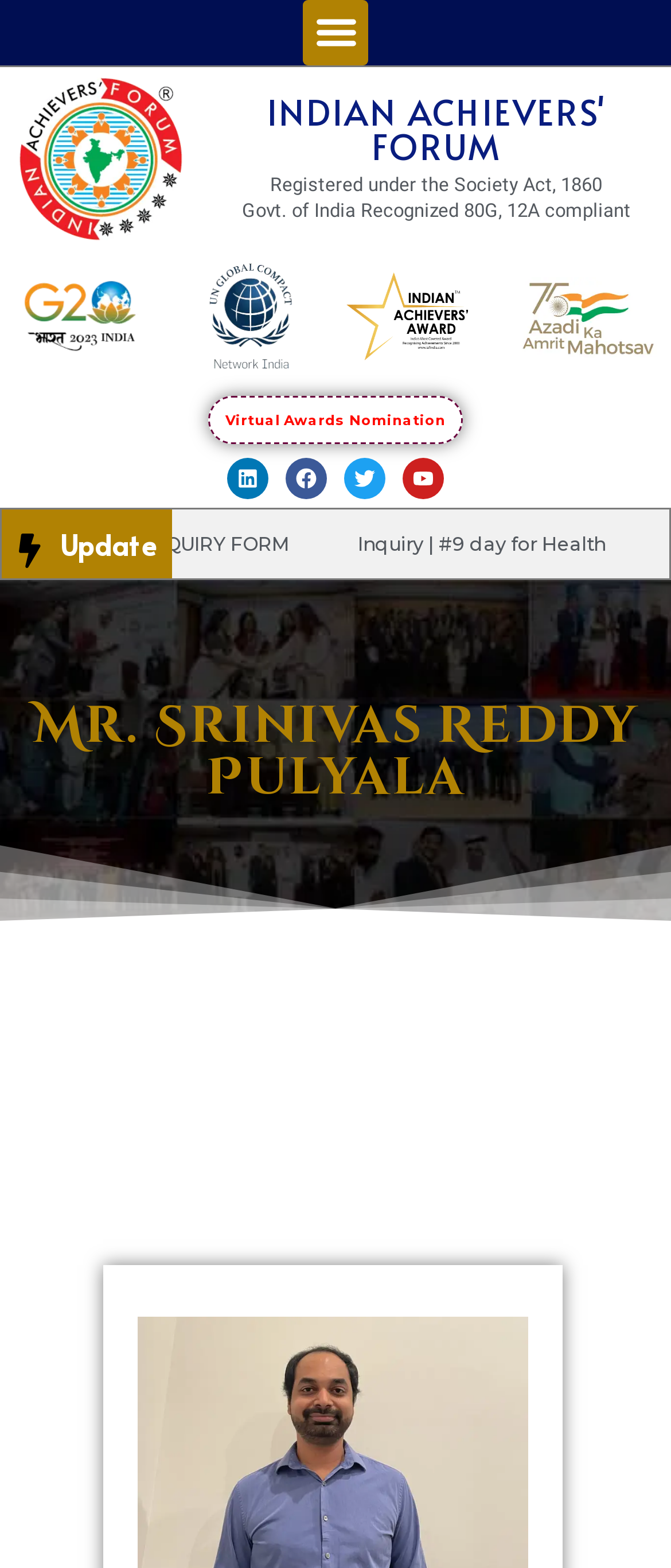Please identify the bounding box coordinates of the element's region that should be clicked to execute the following instruction: "Visit the Indian Achievers' Forum homepage". The bounding box coordinates must be four float numbers between 0 and 1, i.e., [left, top, right, bottom].

[0.397, 0.056, 0.903, 0.109]